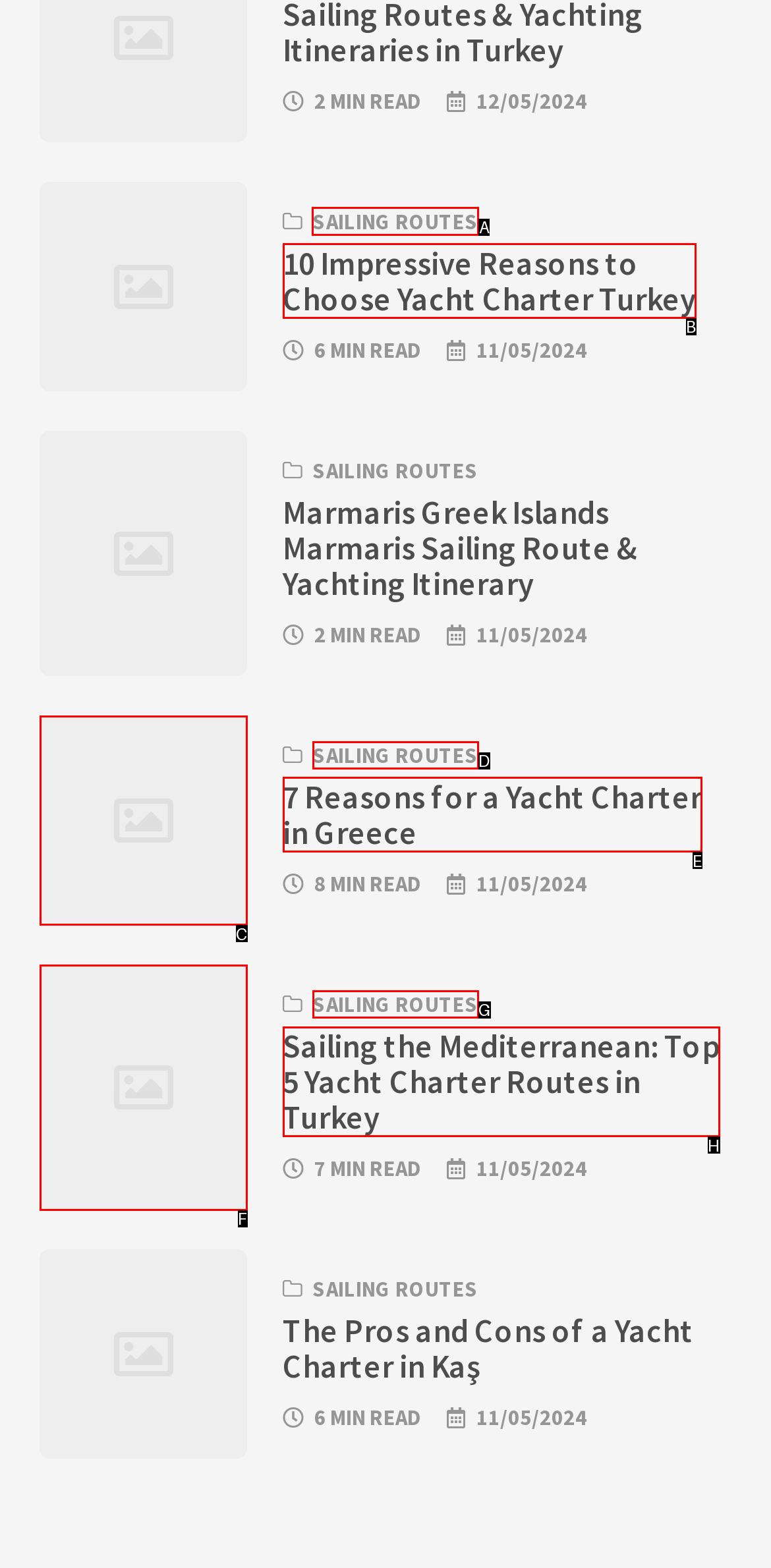Tell me which option I should click to complete the following task: Click on the 'SAILING ROUTES' link Answer with the option's letter from the given choices directly.

A